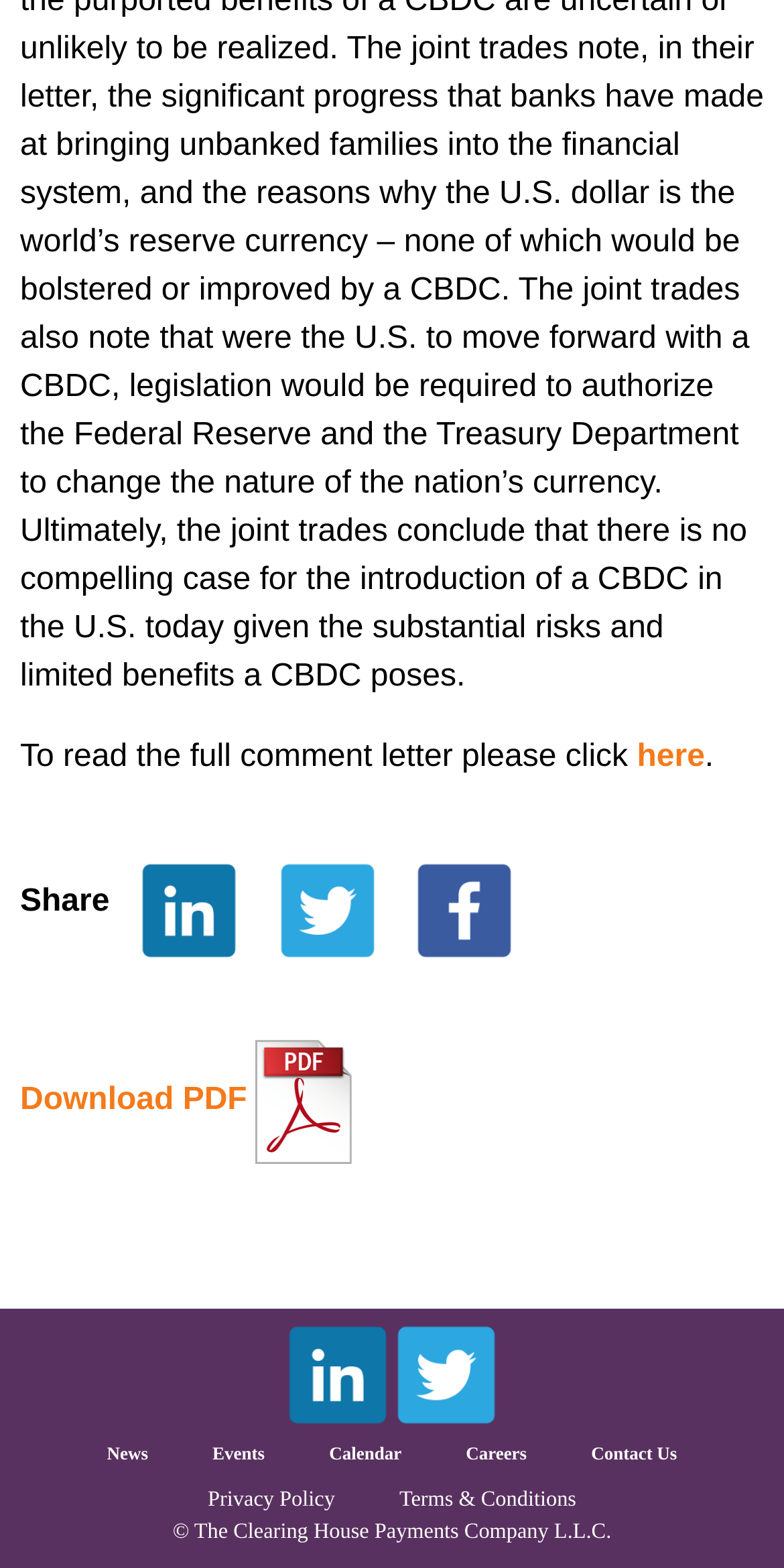Please find the bounding box coordinates of the element that you should click to achieve the following instruction: "Visit TCH on Twitter". The coordinates should be presented as four float numbers between 0 and 1: [left, top, right, bottom].

[0.505, 0.844, 0.633, 0.908]